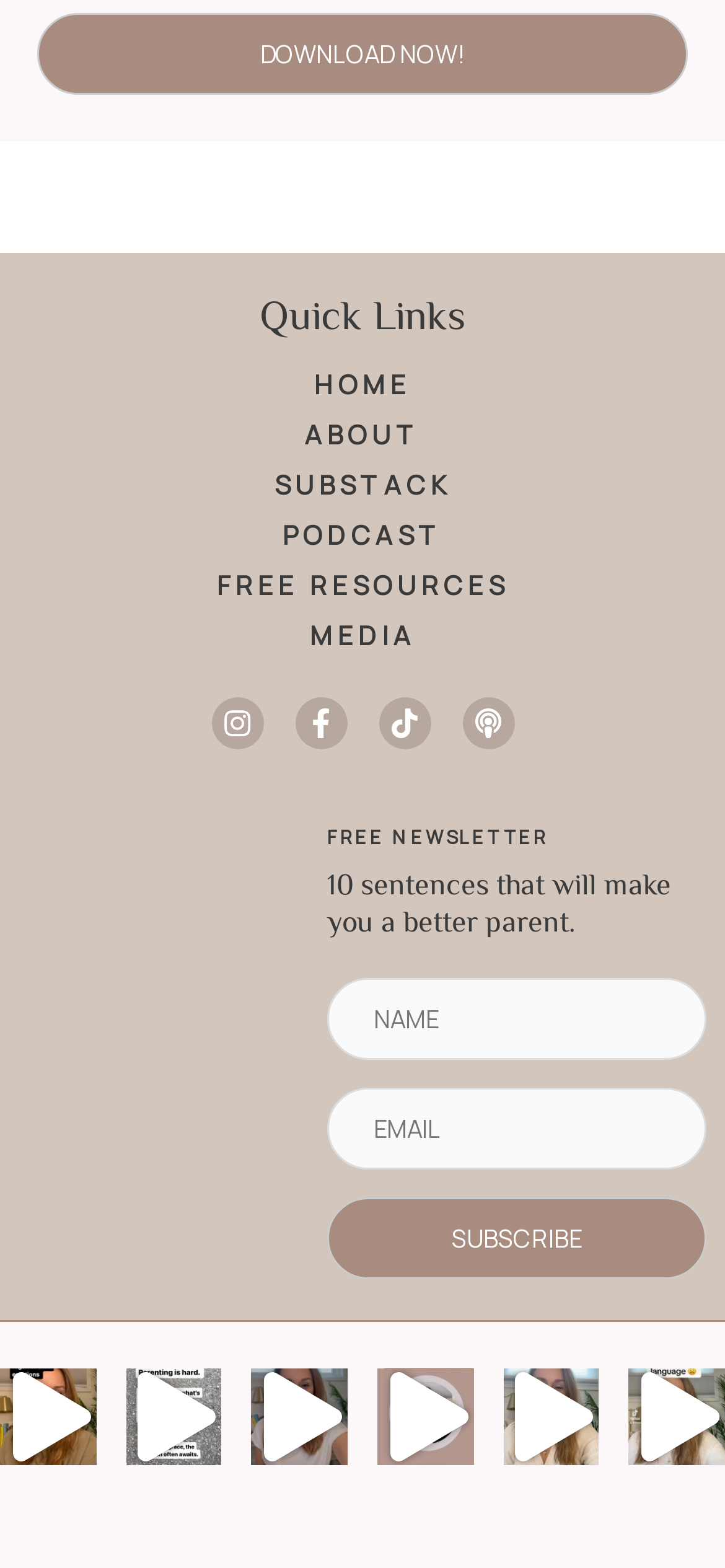Utilize the details in the image to give a detailed response to the question: What is the theme of the podcast episode mentioned on this webpage?

Based on the content of the link 'New podcast episode out today...', I infer that the theme of the podcast episode mentioned on this webpage is kids talking back and using rude language, as it is discussed in the context of parenting and emotional regulation.